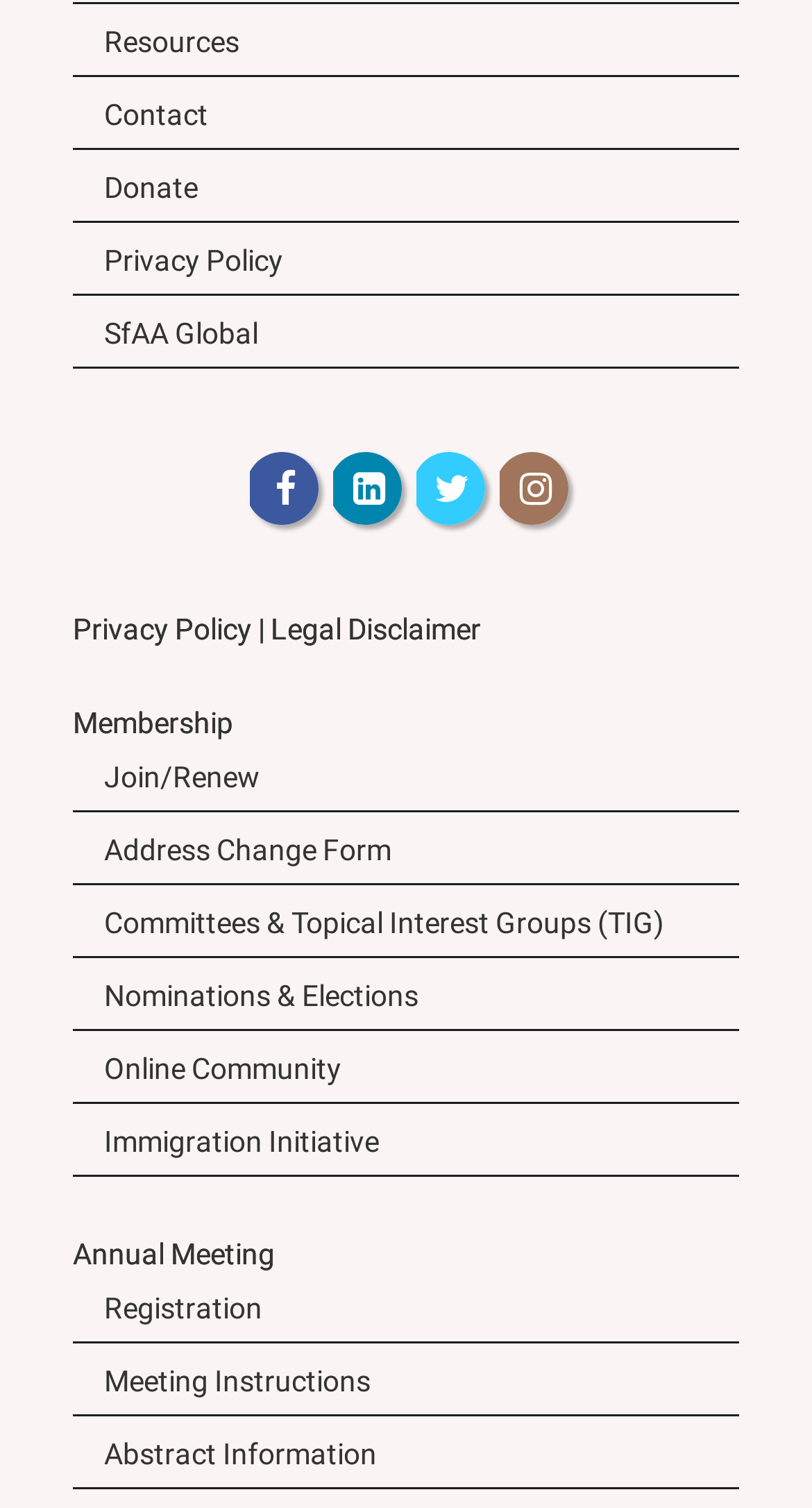Please specify the bounding box coordinates for the clickable region that will help you carry out the instruction: "Check privacy policy".

[0.09, 0.147, 0.91, 0.194]